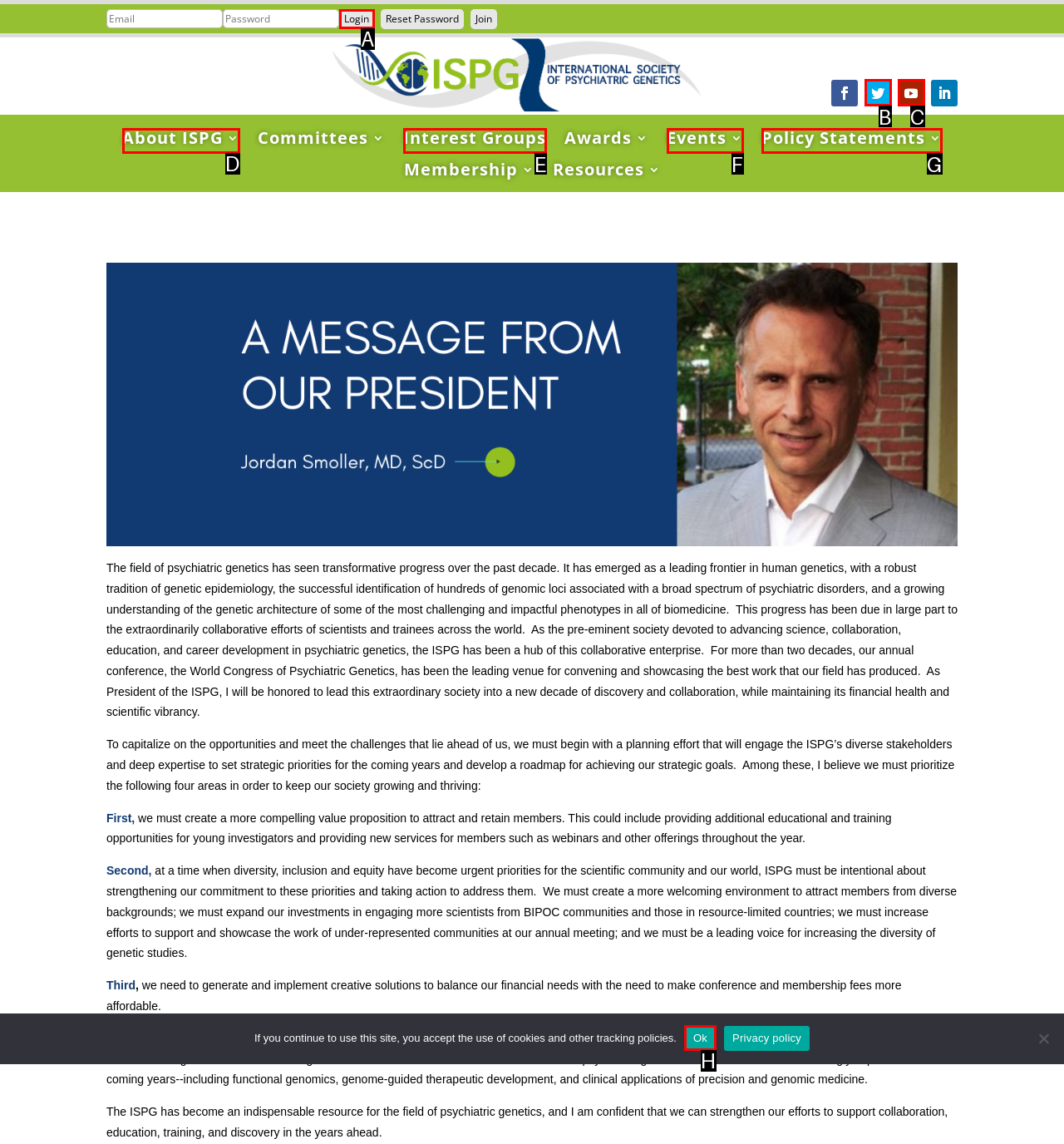Identify the correct option to click in order to accomplish the task: go to about ISPG Provide your answer with the letter of the selected choice.

D